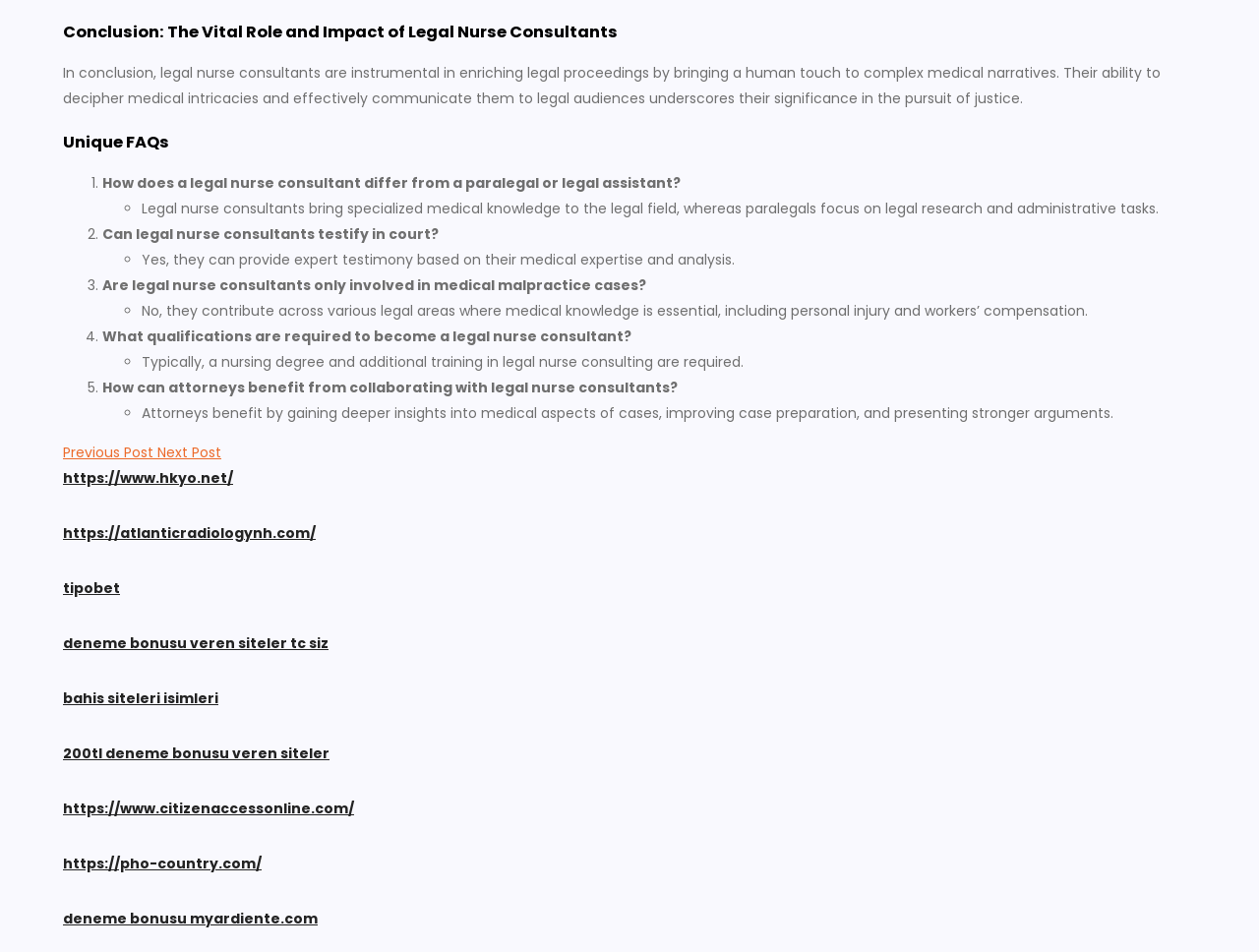Identify the bounding box coordinates for the region of the element that should be clicked to carry out the instruction: "Click on 'Previous Post'". The bounding box coordinates should be four float numbers between 0 and 1, i.e., [left, top, right, bottom].

[0.05, 0.465, 0.125, 0.486]